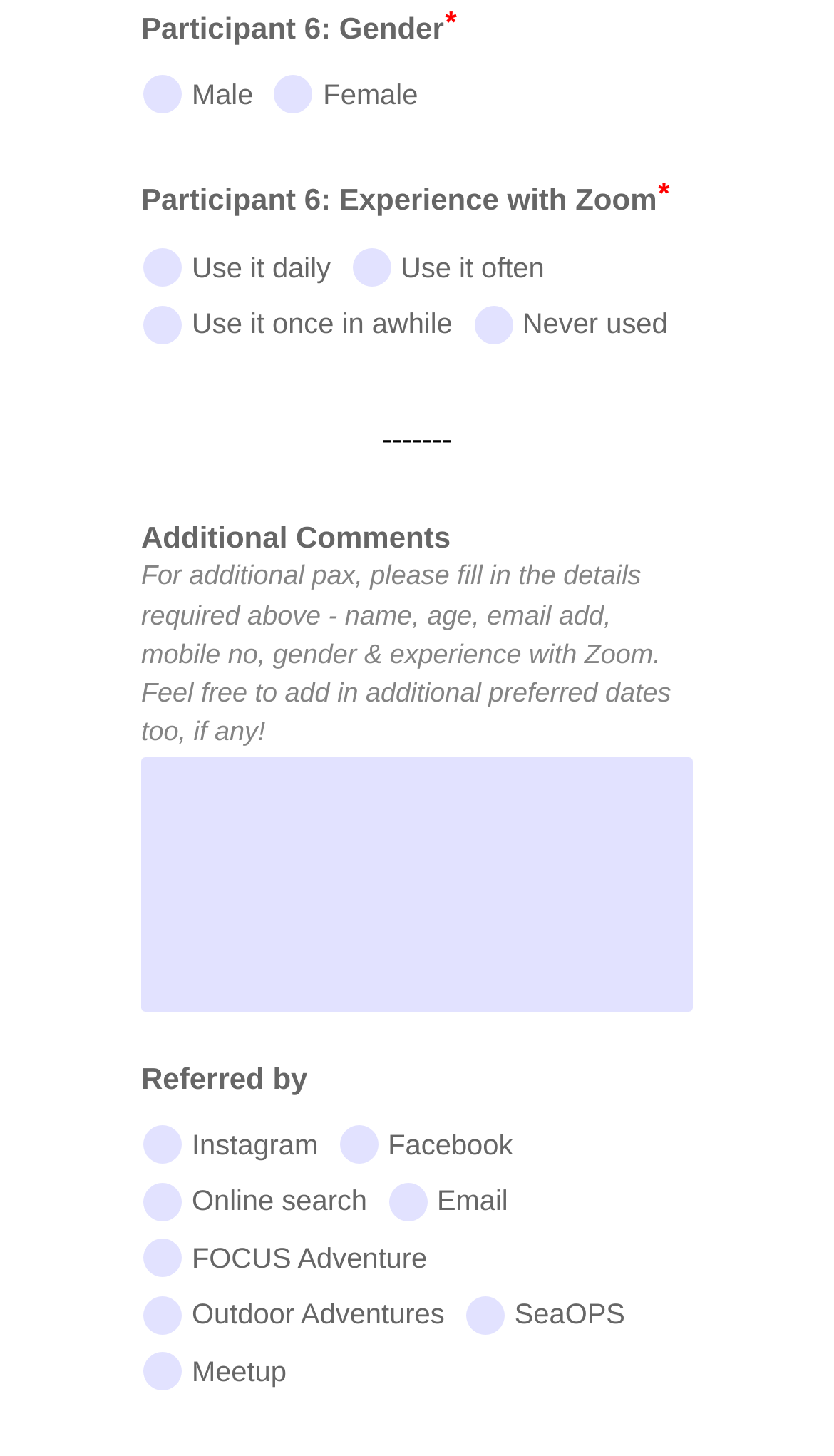Specify the bounding box coordinates of the element's region that should be clicked to achieve the following instruction: "Search for something". The bounding box coordinates consist of four float numbers between 0 and 1, in the format [left, top, right, bottom].

None